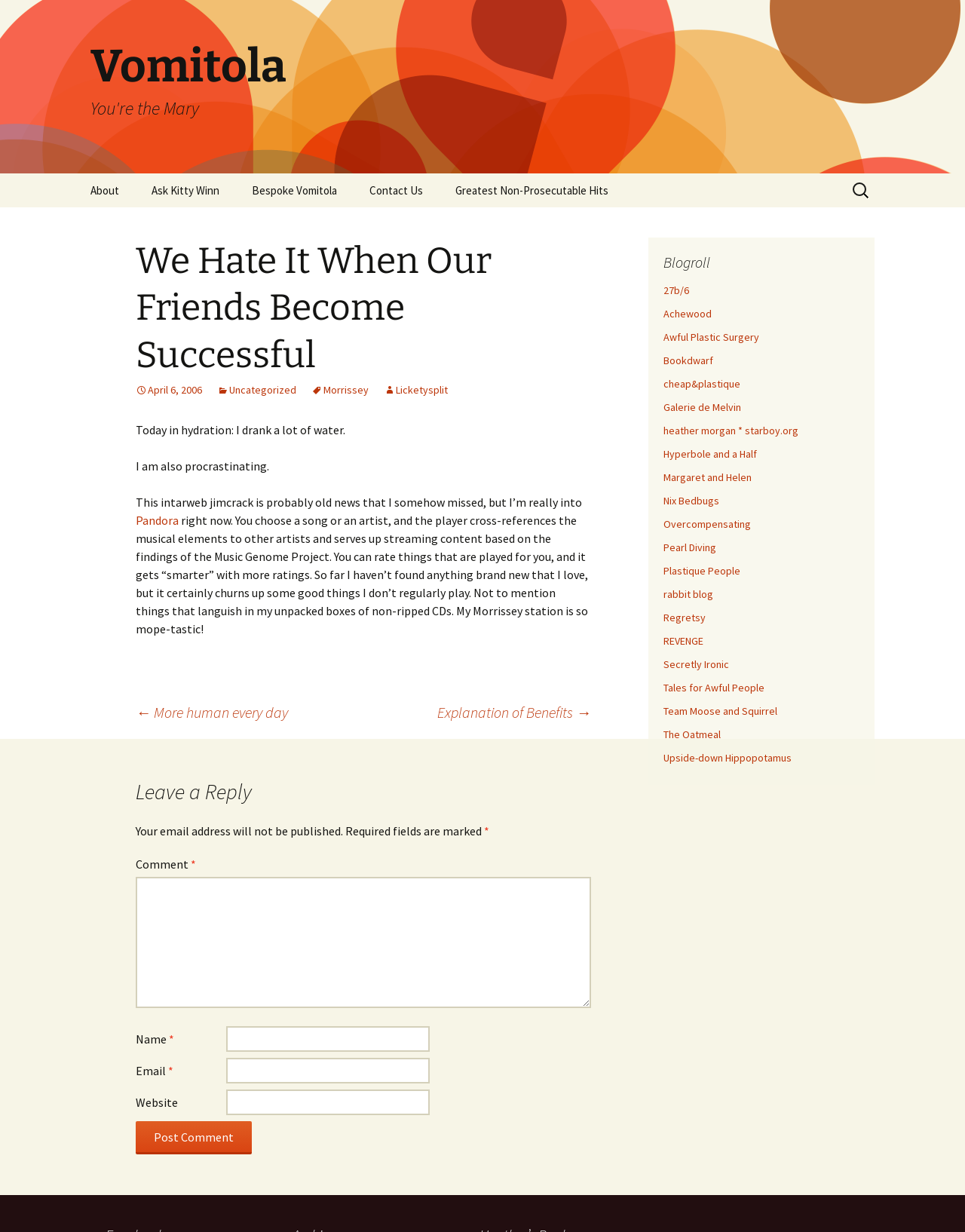Using the information in the image, could you please answer the following question in detail:
What is the name of the blog?

The name of the blog can be determined by looking at the heading element 'Vomitola' with bounding box coordinates [0.094, 0.0, 0.906, 0.078]. This heading element is a child of the link element 'Vomitola You're the Mary' which suggests that 'Vomitola' is the name of the blog.